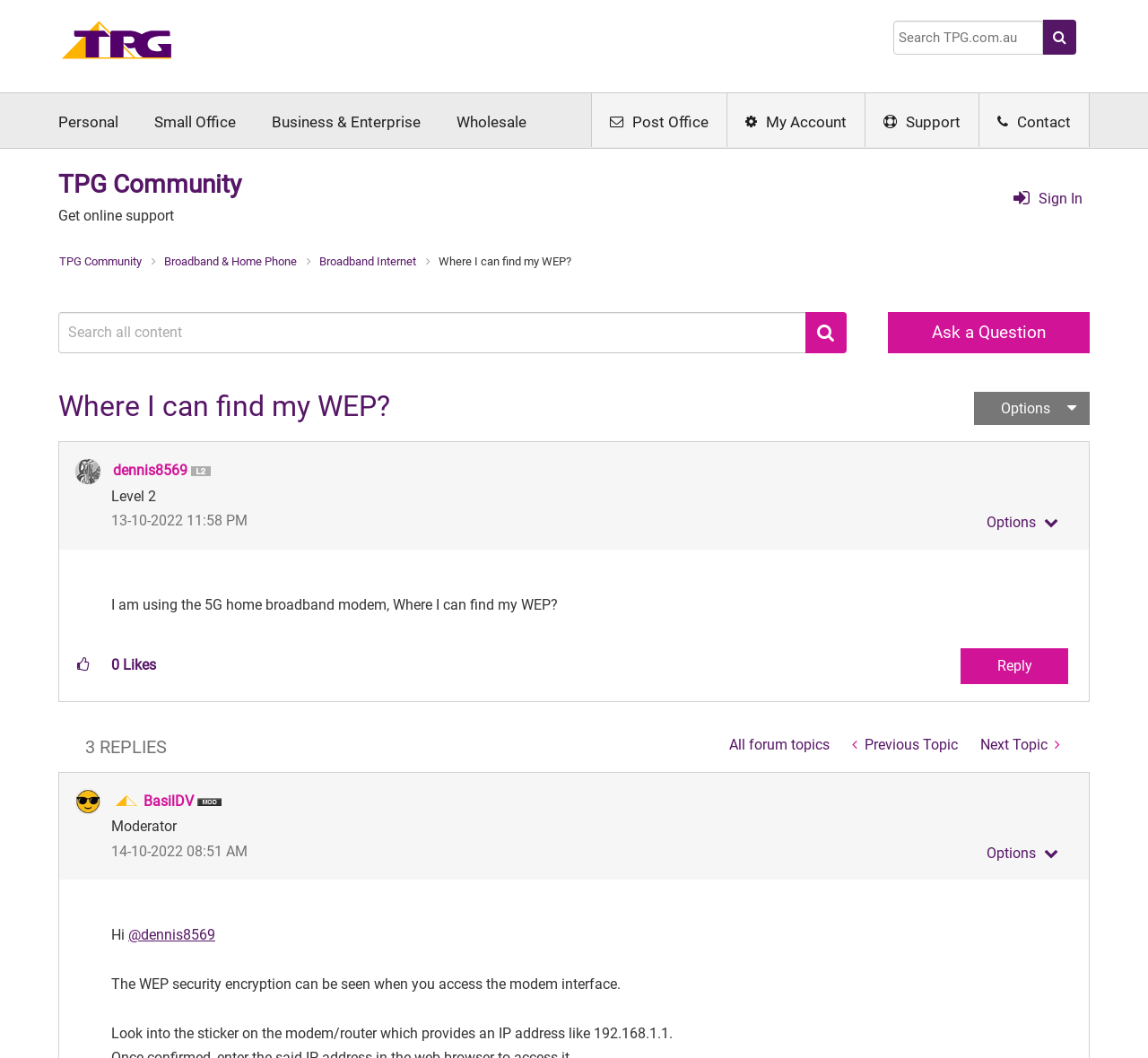What is the role of BasilDV in this community?
Carefully analyze the image and provide a thorough answer to the question.

I can see that BasilDV's profile has an image of 'Moderator' which indicates that BasilDV is a moderator in this community.